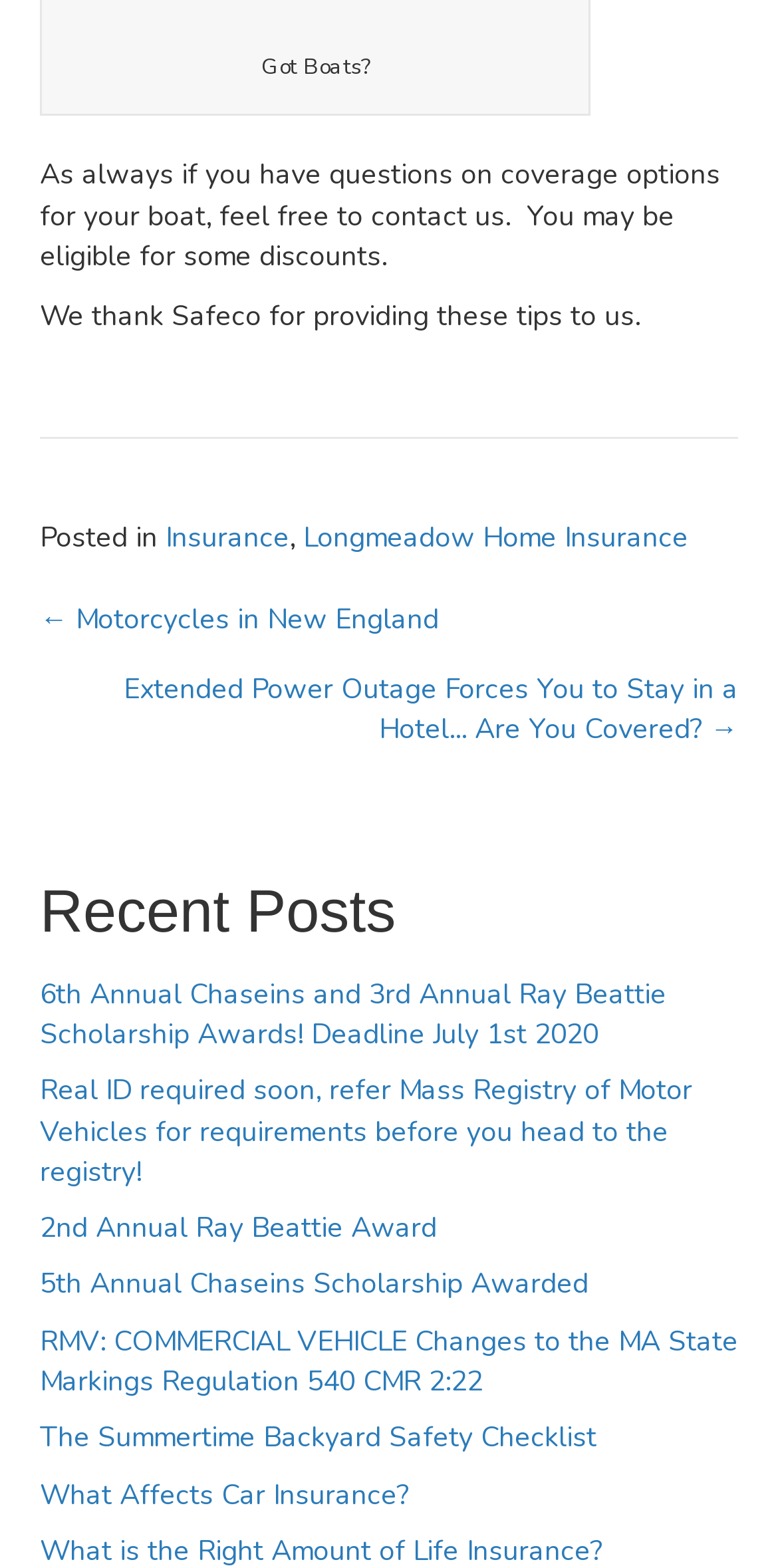Determine the bounding box coordinates for the area that needs to be clicked to fulfill this task: "Check 'The Summertime Backyard Safety Checklist'". The coordinates must be given as four float numbers between 0 and 1, i.e., [left, top, right, bottom].

[0.051, 0.81, 0.767, 0.834]